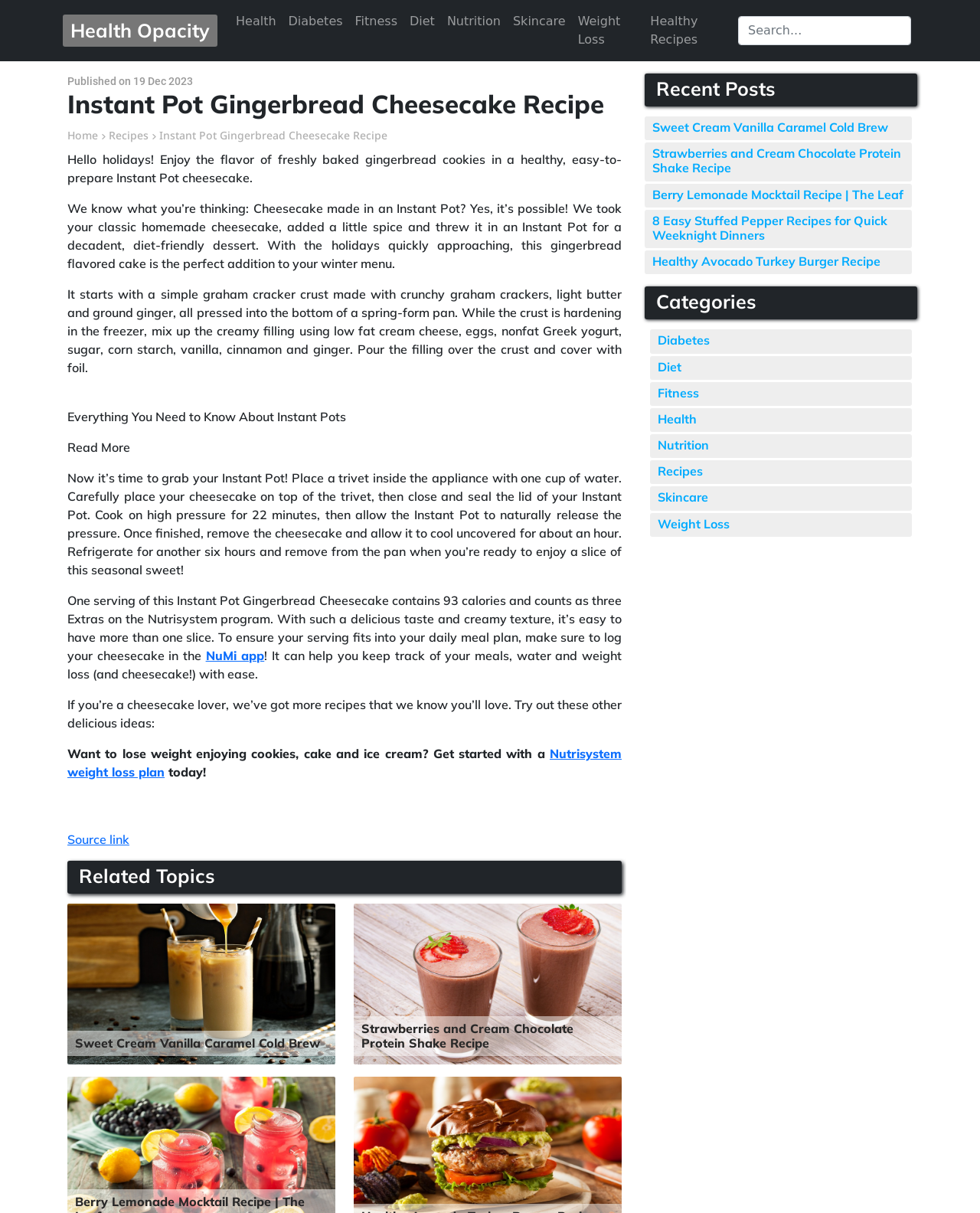Can you pinpoint the bounding box coordinates for the clickable element required for this instruction: "Check out the NuMi app"? The coordinates should be four float numbers between 0 and 1, i.e., [left, top, right, bottom].

[0.21, 0.534, 0.27, 0.547]